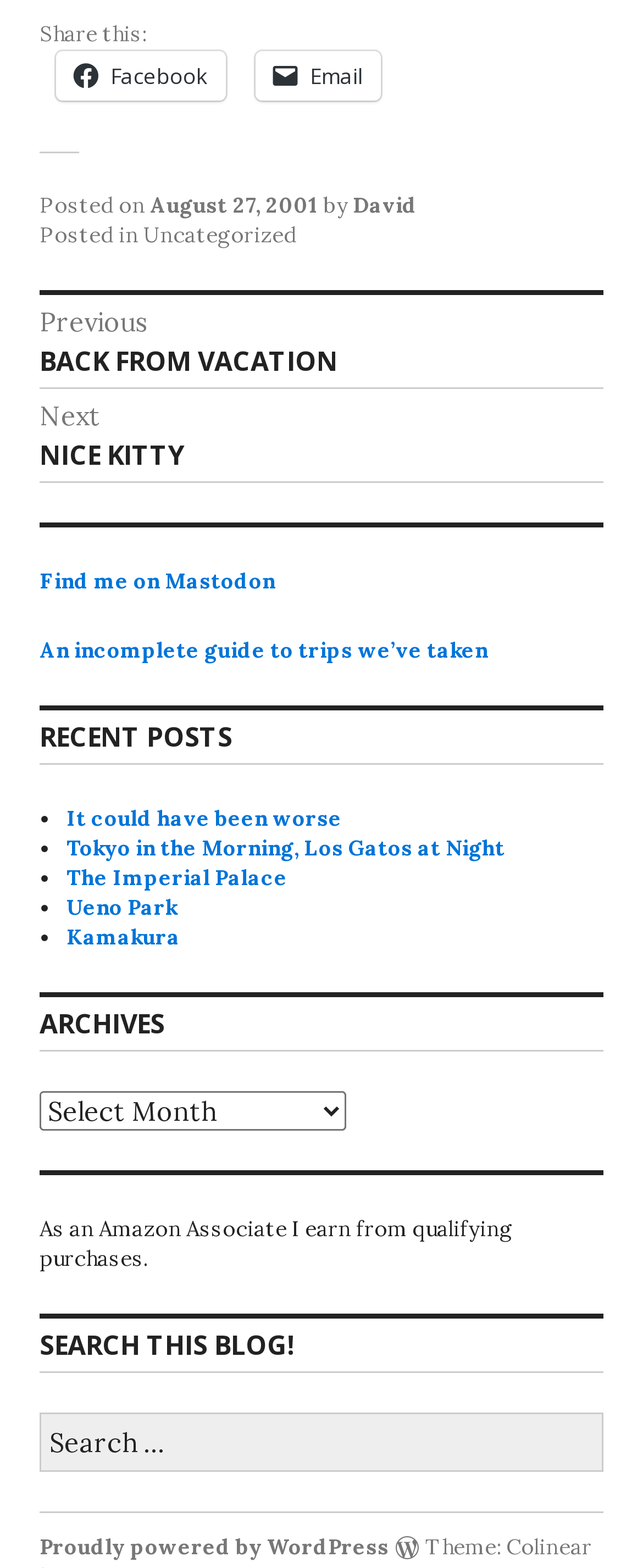Provide your answer in a single word or phrase: 
What is the date of the post?

August 27, 2001